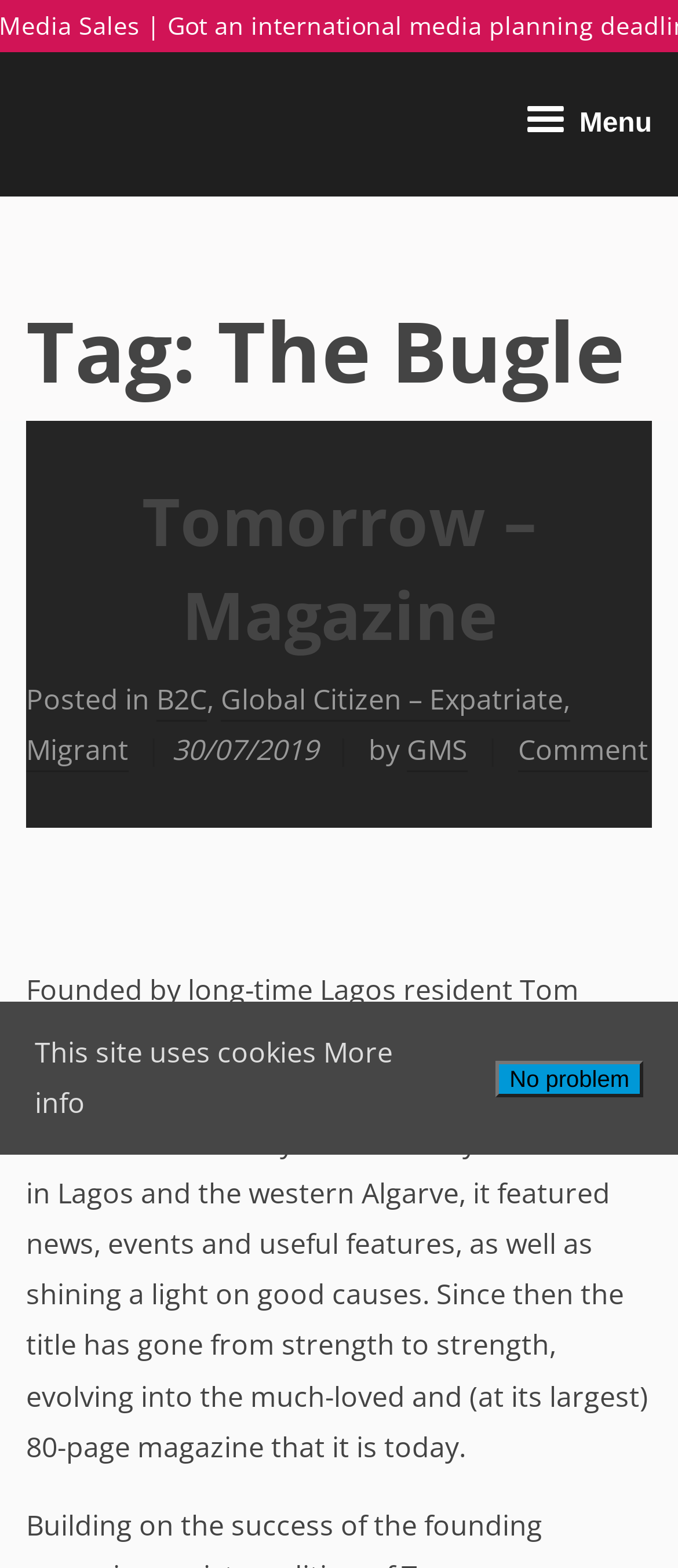Determine the bounding box coordinates of the section to be clicked to follow the instruction: "Read about Tomorrow – Magazine". The coordinates should be given as four float numbers between 0 and 1, formatted as [left, top, right, bottom].

[0.209, 0.302, 0.791, 0.42]